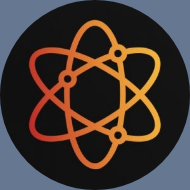Explain what is happening in the image with as much detail as possible.

The image displays the logo for "Spark IBC," featuring a modern, stylized representation of an atomic structure, complete with circular orbits and nodes symbolizing the connections between particles. The vibrant gradient colors transition from orange to a deeper hue, set against a sleek black background, conveying a sense of innovation and forward-thinking. This symbol likely represents the ethos of the Spark IBC initiative, which is linked to enhancing inter-blockchain communication and leveraging decentralized finance technologies within the TerraSpaces ecosystem. It is prominently featured alongside a description urging community support for the project.